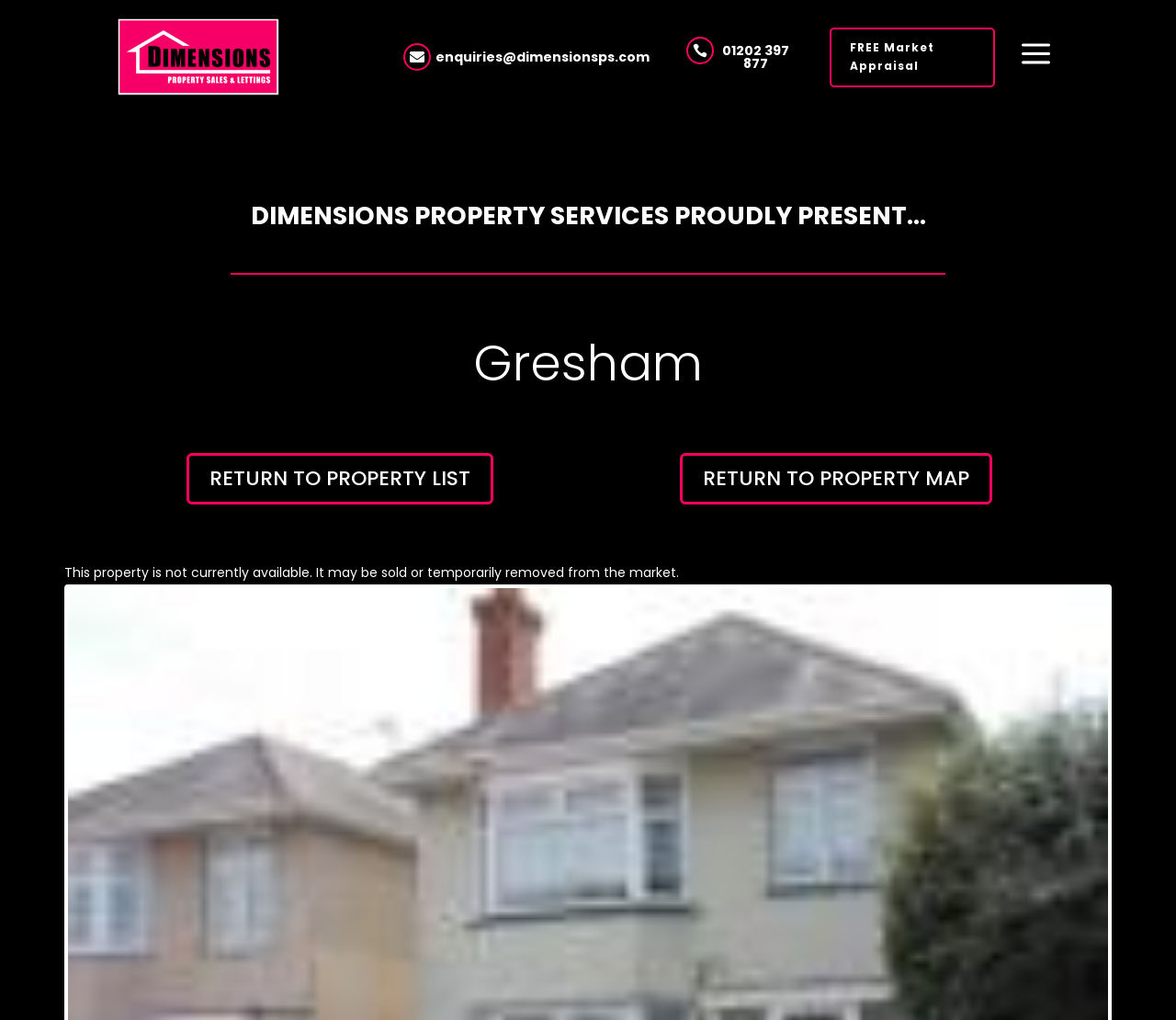Offer a meticulous description of the webpage's structure and content.

The webpage is about Gresham, a property presented by Dimensions Property Services. At the top left, there is a logo image and a link. Below the logo, there are two tables with contact information, including an email address and a phone number, both of which are clickable links. 

To the right of the contact information, there is a prominent link to request a "FREE Market Appraisal". 

The main content of the page is divided into two sections. The first section has a heading that reads "DIMENSIONS PROPERTY SERVICES PROUDLY PRESENT…" and a subheading that reads "Gresham". 

Below the main content, there are two links: "RETURN TO PROPERTY LIST A" and "RETURN TO PROPERTY MAP A", positioned side by side. 

There is a notice that states "This property is not currently available. It may be sold or temporarily removed from the market." 

At the bottom of the page, there are navigation links to move to the previous or next property, represented by arrow icons.